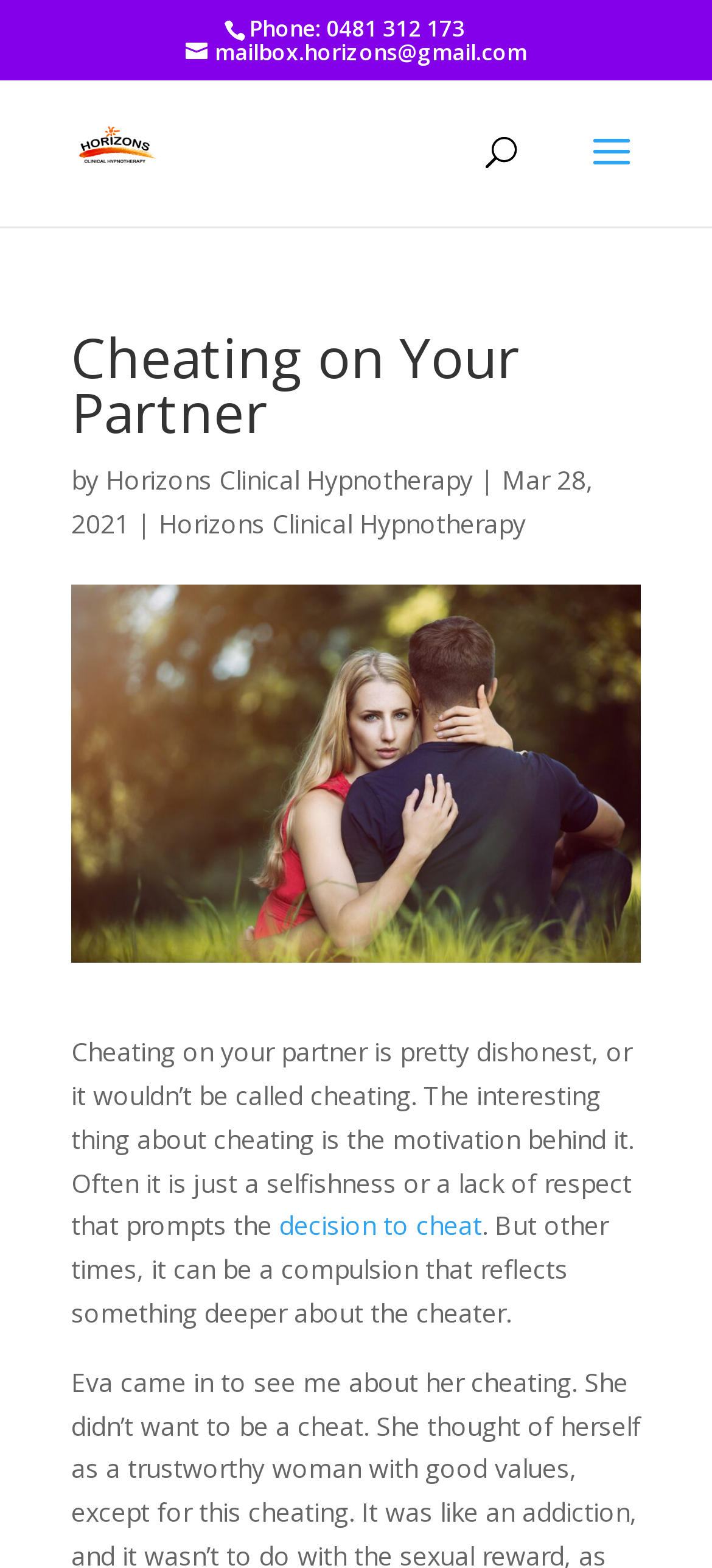Give a short answer to this question using one word or a phrase:
What is the email address on the webpage?

mailbox.horizons@gmail.com